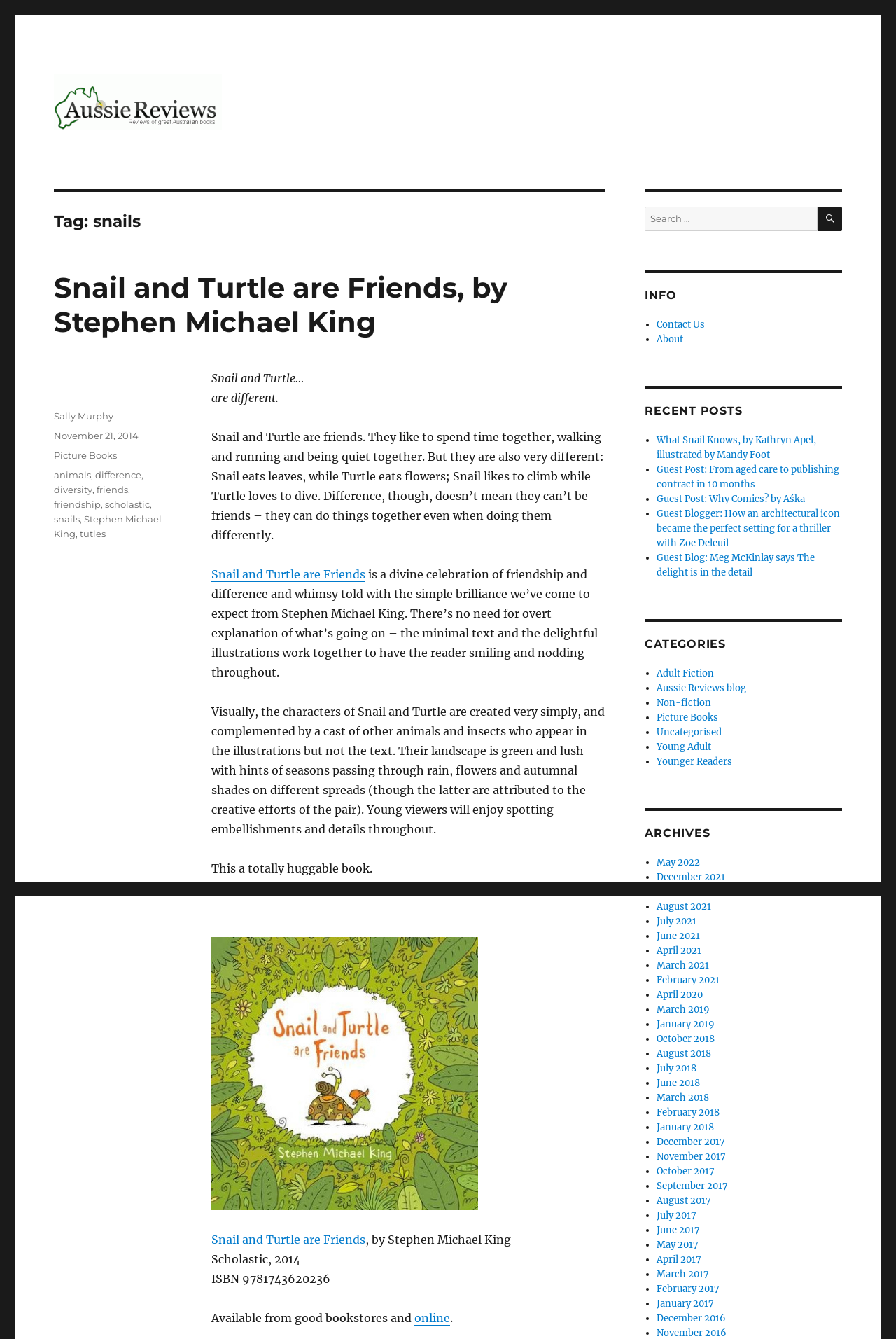Please identify the bounding box coordinates of the element's region that should be clicked to execute the following instruction: "Explore the categories". The bounding box coordinates must be four float numbers between 0 and 1, i.e., [left, top, right, bottom].

[0.72, 0.475, 0.94, 0.486]